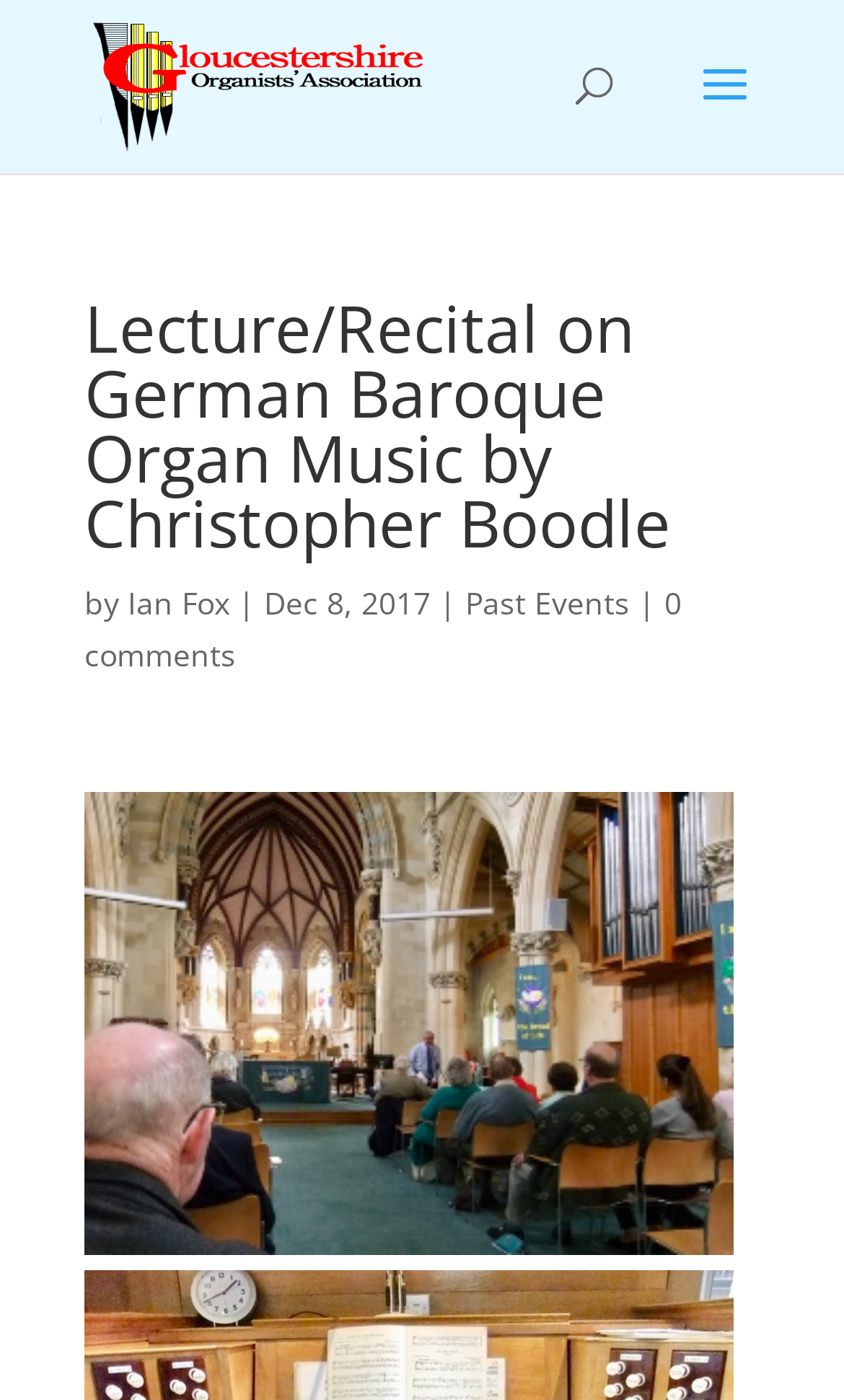What is the name of the association?
Using the visual information from the image, give a one-word or short-phrase answer.

Gloucestershire Organists' Association